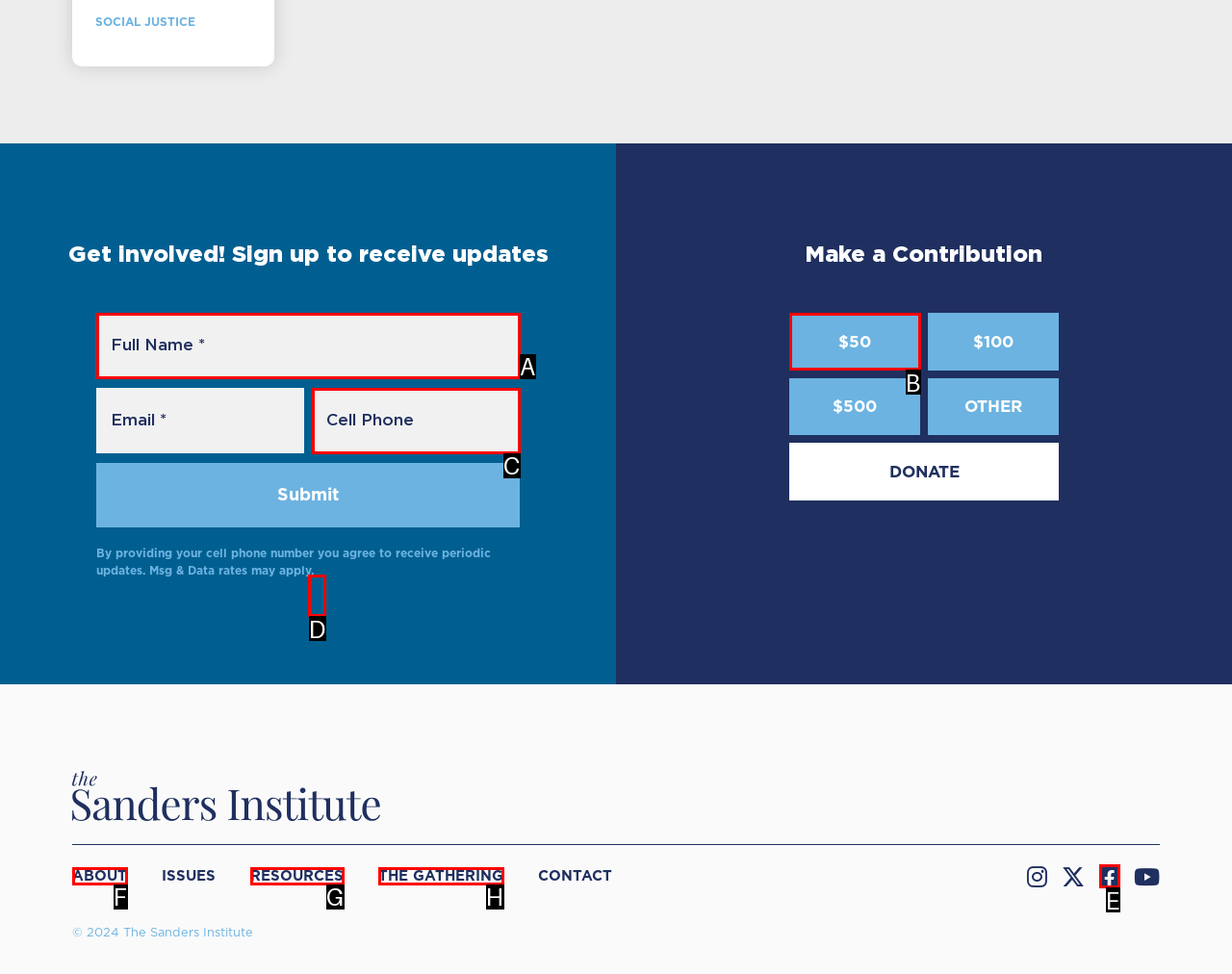Select the HTML element that matches the description: name="input_2" placeholder="Full Name *"
Respond with the letter of the correct choice from the given options directly.

A